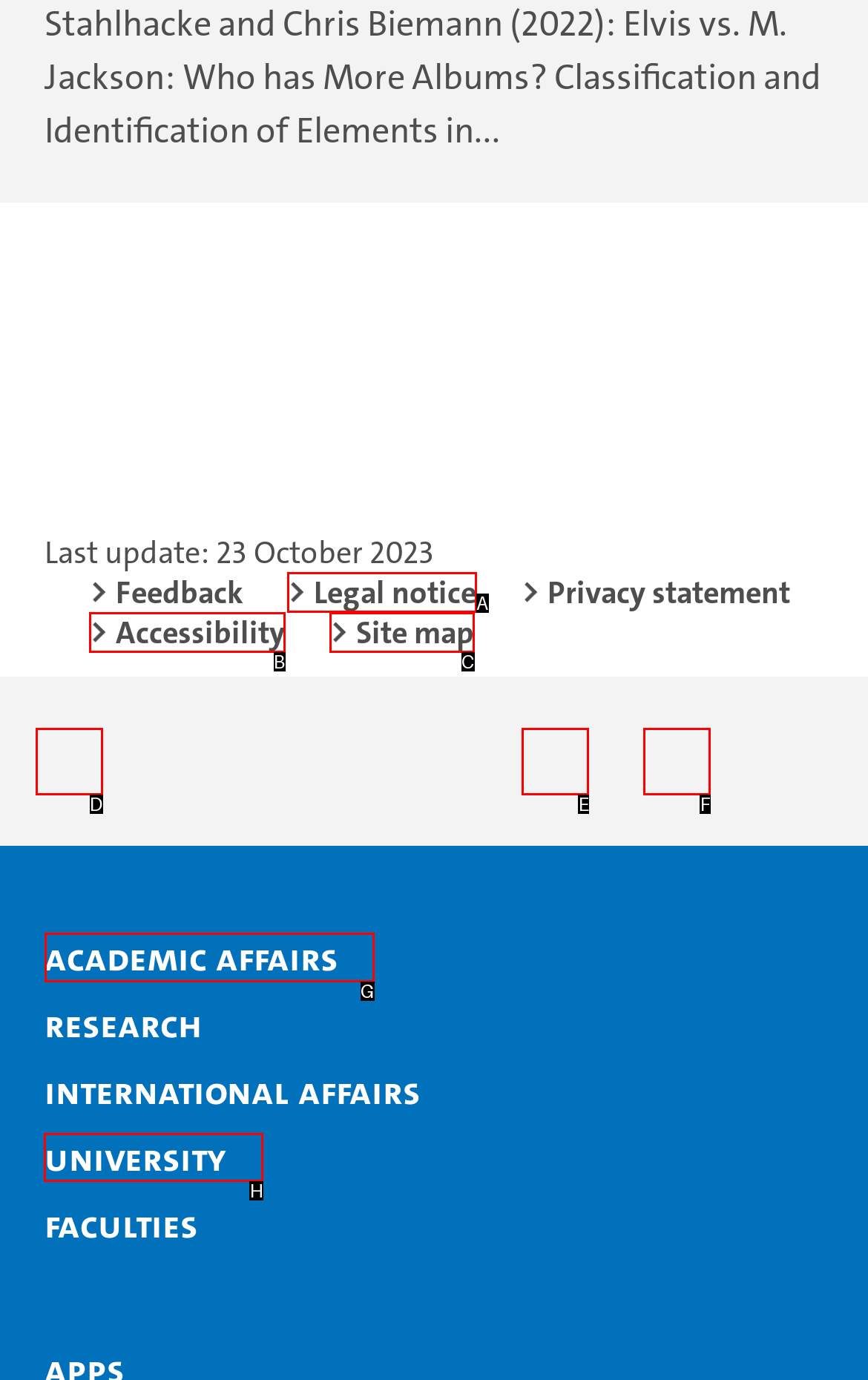Identify the HTML element that should be clicked to accomplish the task: Access University
Provide the option's letter from the given choices.

H